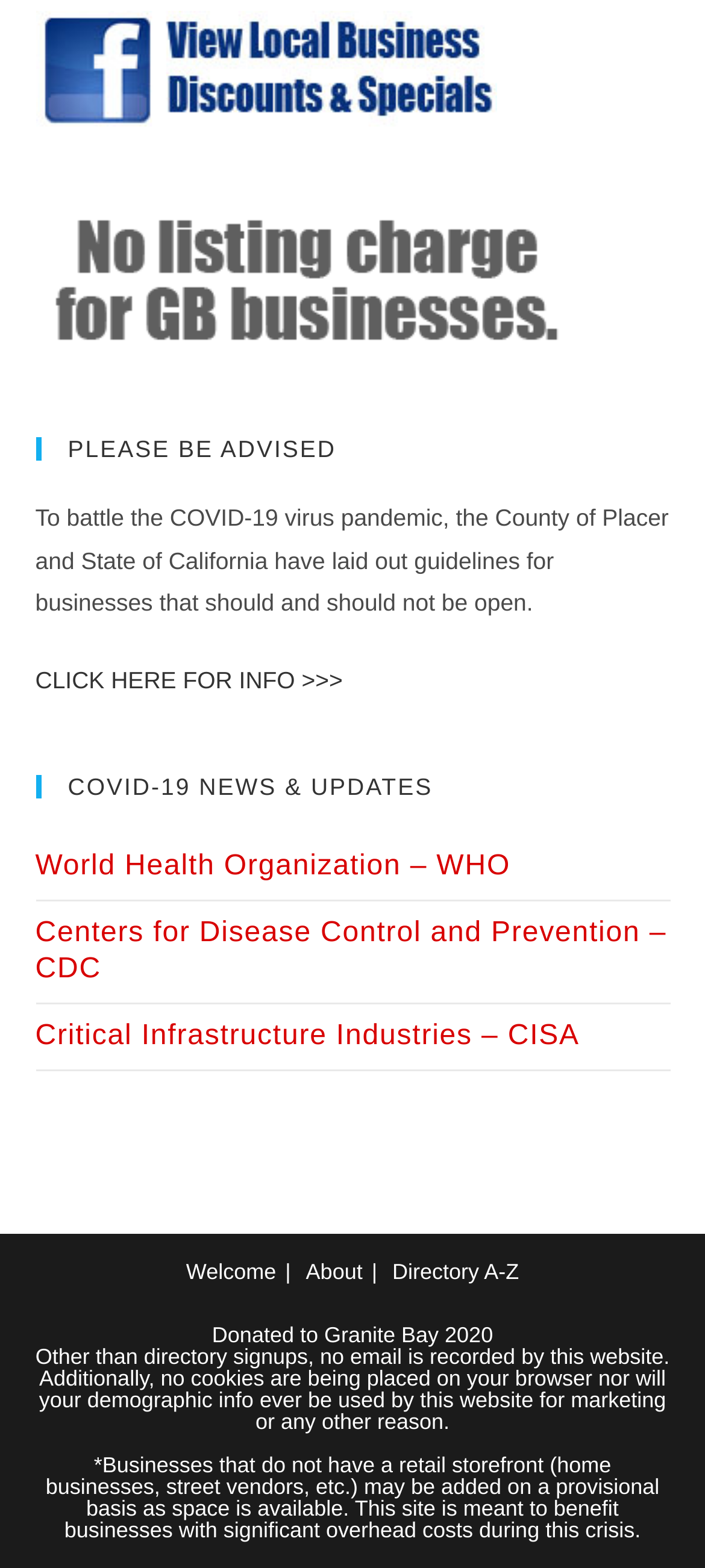Using the provided description: "About", find the bounding box coordinates of the corresponding UI element. The output should be four float numbers between 0 and 1, in the format [left, top, right, bottom].

[0.434, 0.803, 0.514, 0.819]